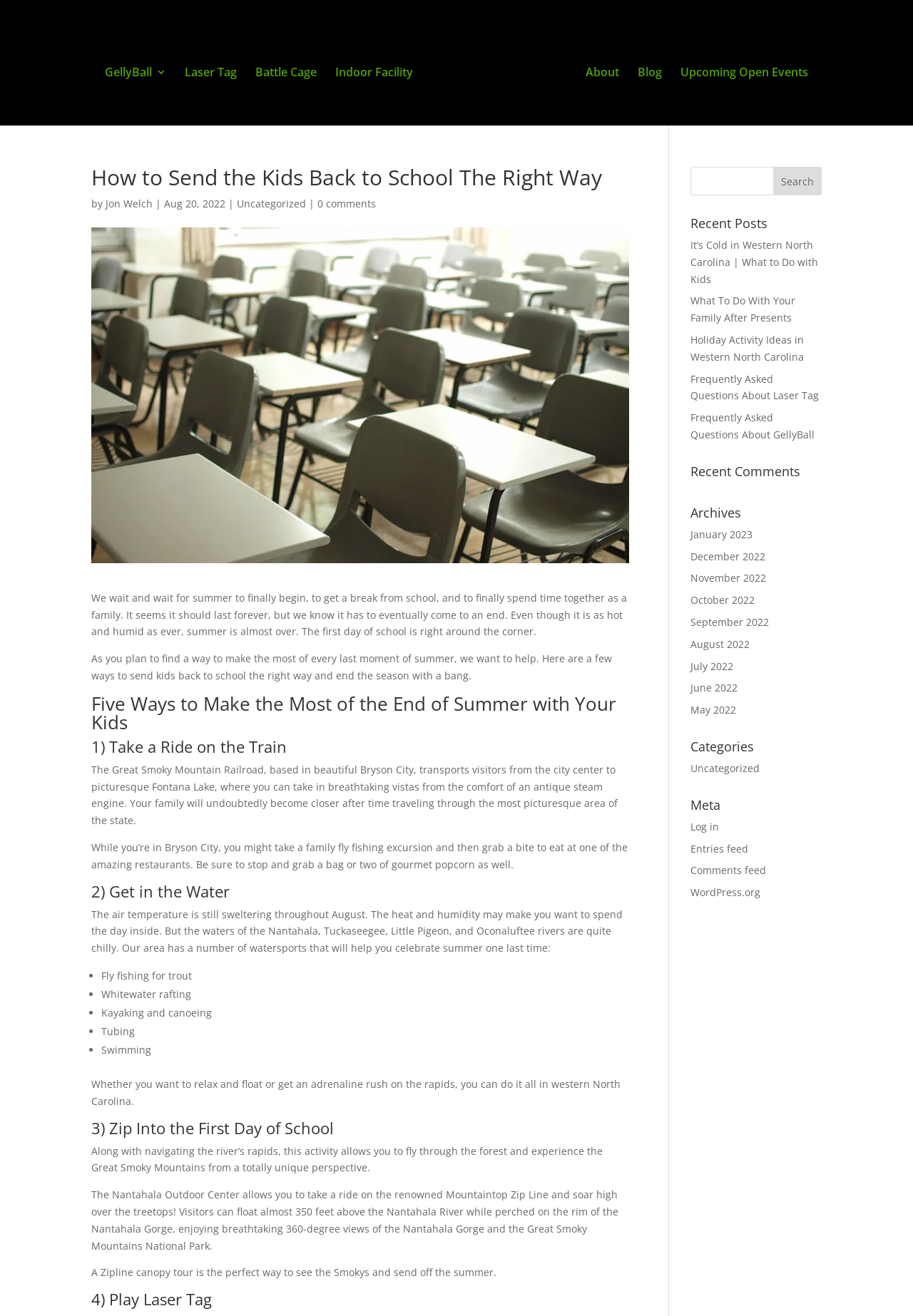Please locate the clickable area by providing the bounding box coordinates to follow this instruction: "Click on the 'Upcoming Open Events' link".

[0.745, 0.051, 0.885, 0.095]